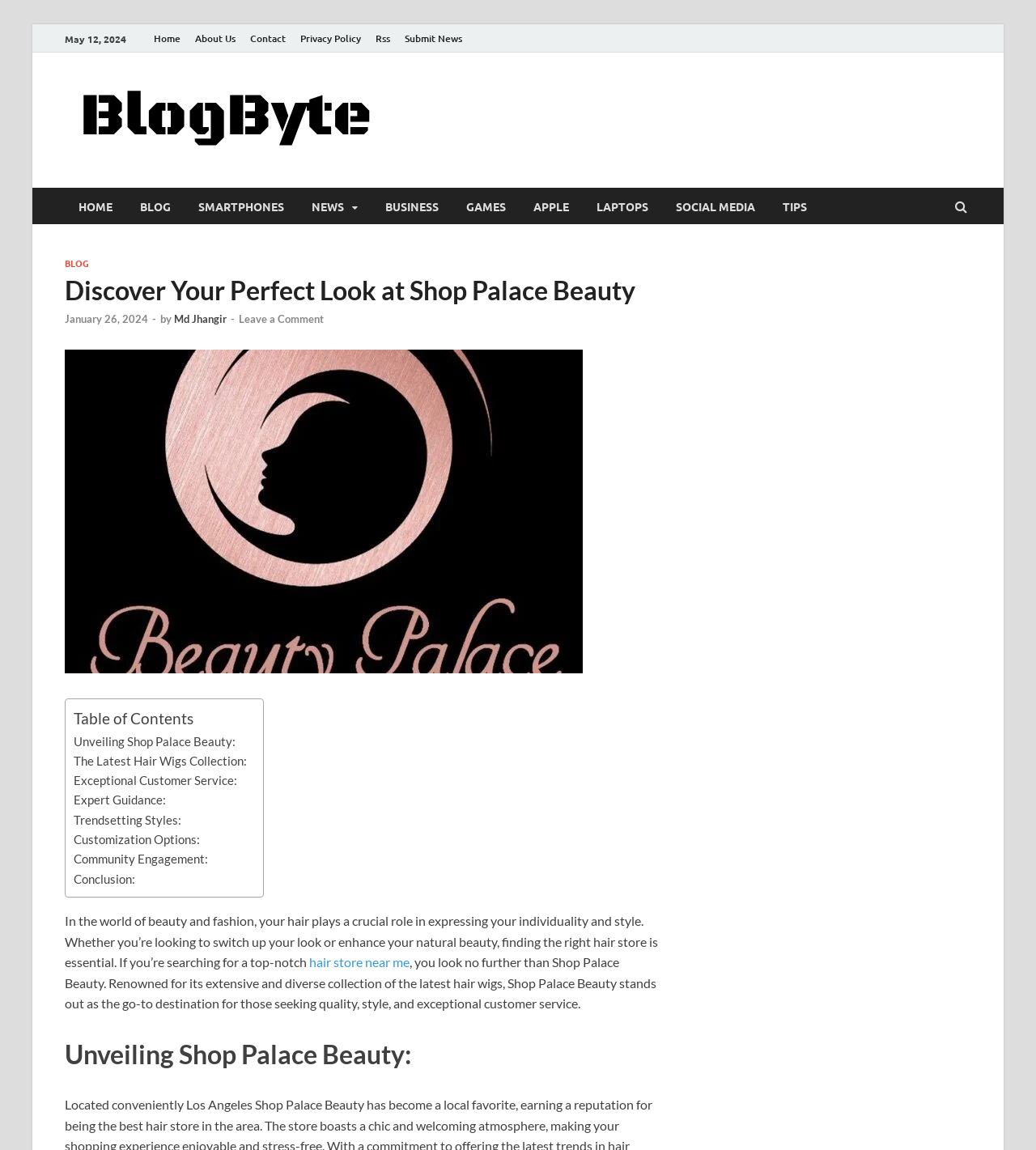Answer the question briefly using a single word or phrase: 
What is the date of the latest article?

May 12, 2024